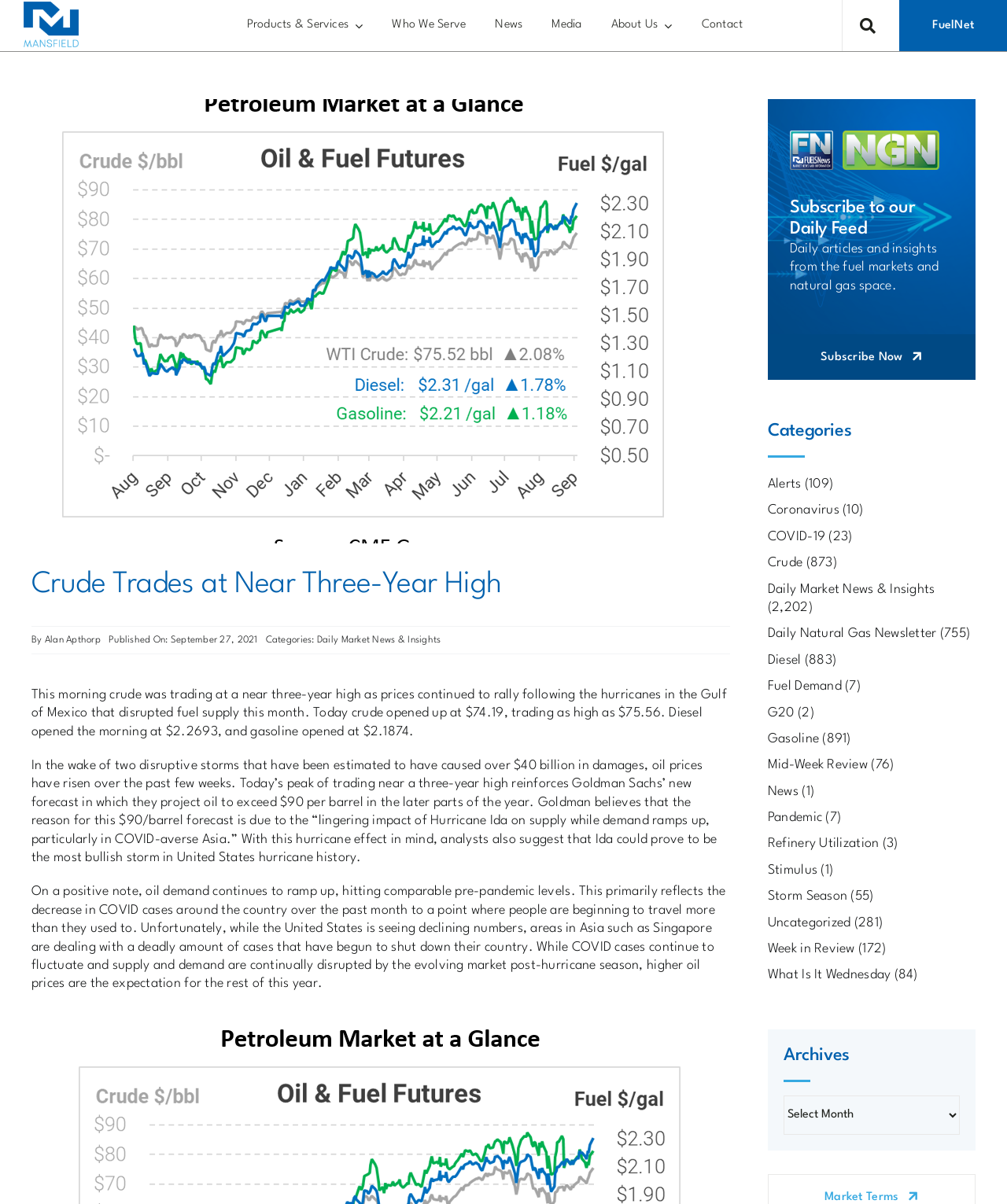Please identify the coordinates of the bounding box for the clickable region that will accomplish this instruction: "Go to top of the page".

[0.907, 0.788, 0.941, 0.816]